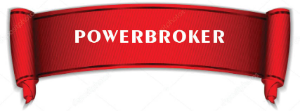Use a single word or phrase to answer the question: 
What is the font color of the word 'POWERBROKER'?

White